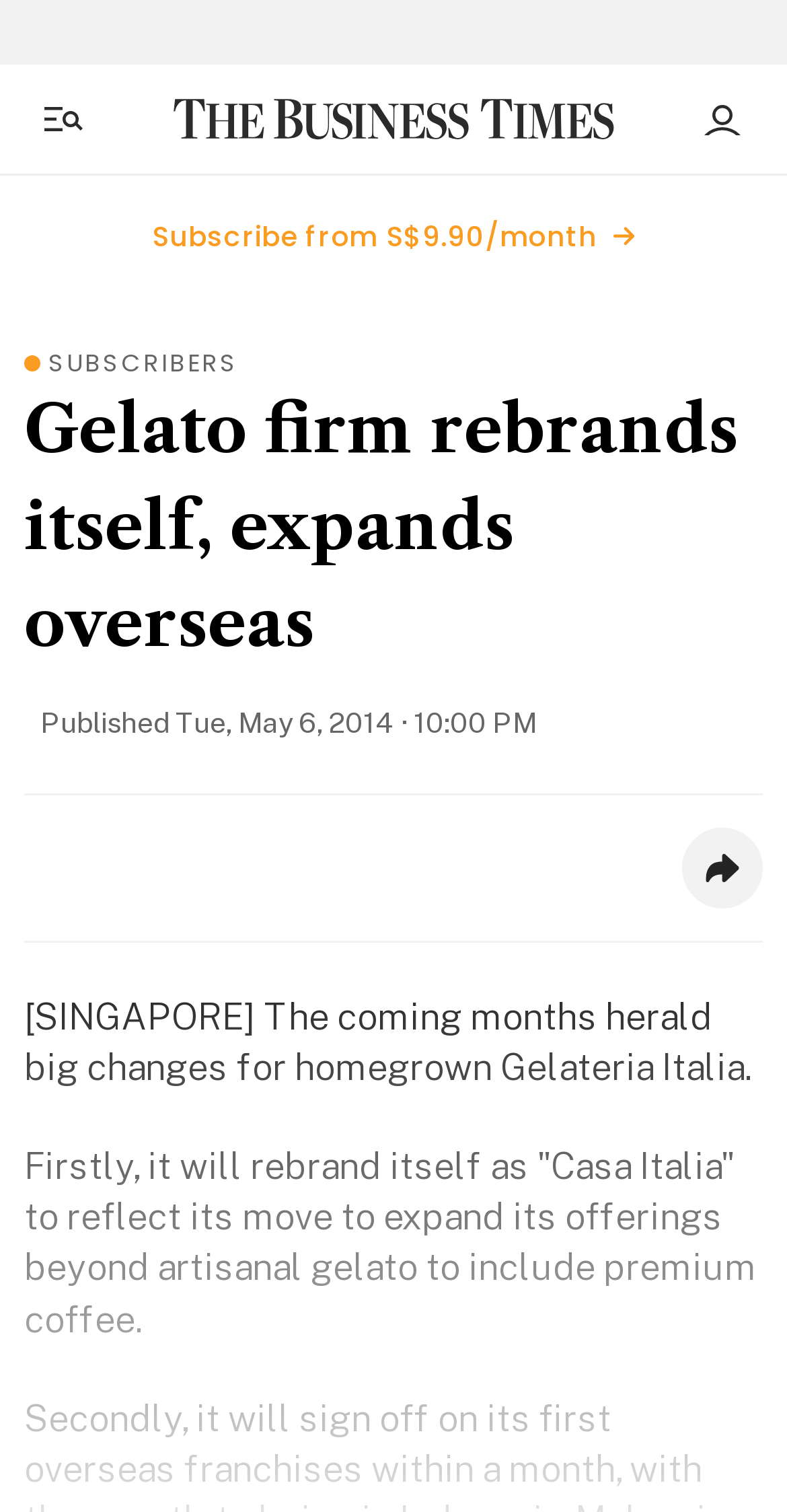Illustrate the webpage with a detailed description.

The webpage appears to be a news article from The Business Times. At the top left corner, there is a button to toggle the side menu, accompanied by a hamburger icon. Next to it, on the top center, is a link to The Business Times, accompanied by its logo. On the top right corner, there is a button for account management, accompanied by an account icon.

Below the top navigation bar, there is a prominent link to subscribe to the news service, with a promotional price of S$9.90/month. To the left of this link, there is a label indicating that the content is for subscribers only.

The main article title, "Gelato firm rebrands itself, expands overseas", is displayed prominently in the middle of the page. Below the title, there is a publication date and time, indicating that the article was published on Tuesday, May 6, 2014, at 10:00 PM. 

The article content is divided into paragraphs. The first paragraph summarizes the main point of the article, stating that Gelateria Italia will undergo significant changes in the coming months. The second paragraph provides more details, explaining that the company will rebrand itself as "Casa Italia" to reflect its expansion into premium coffee offerings.

There is also a share button at the bottom right corner of the article, allowing readers to share the article on social media.